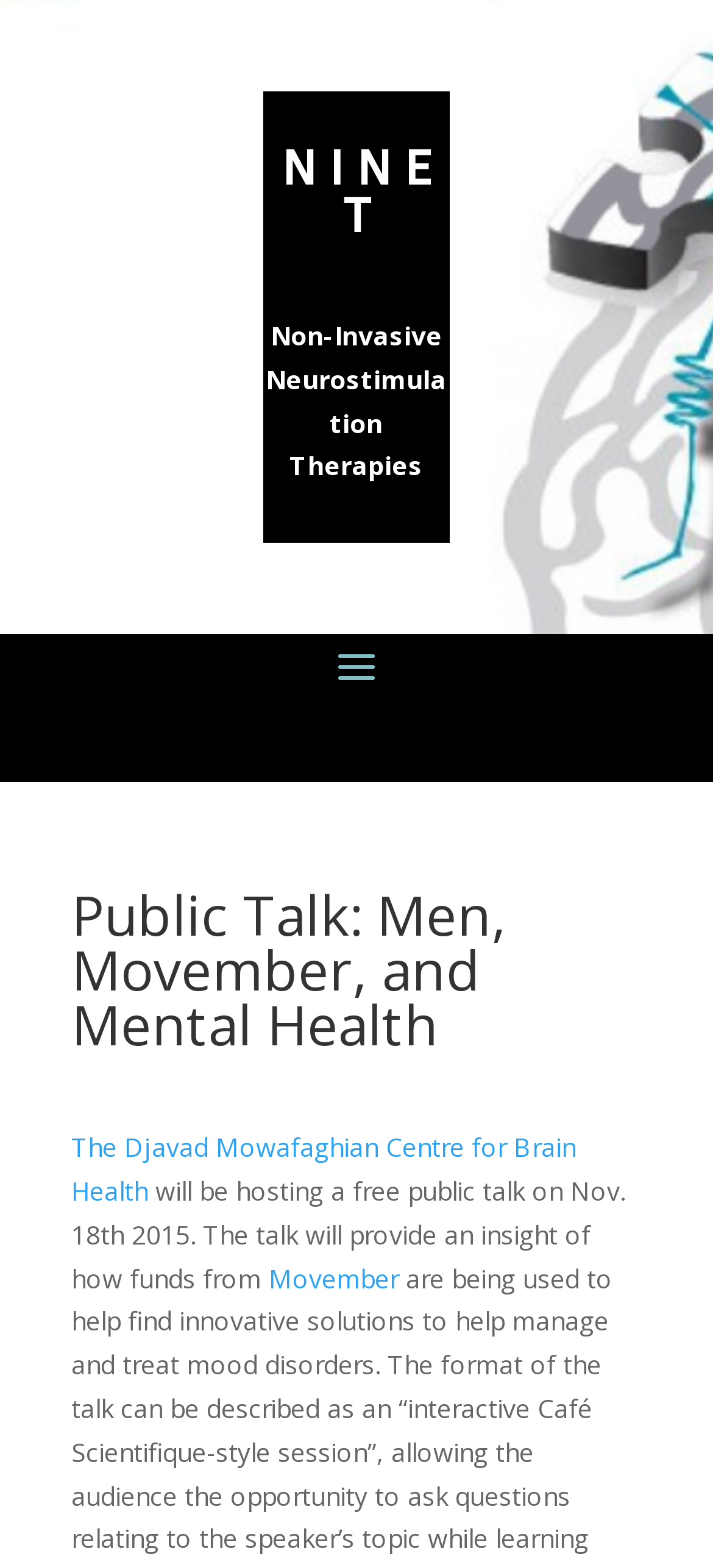Can you give a detailed response to the following question using the information from the image? What is the full form of NINET?

I found this answer by looking at the StaticText 'Non-Invasive Neurostimulation Therapies' which is associated with the heading 'N I N E T'.